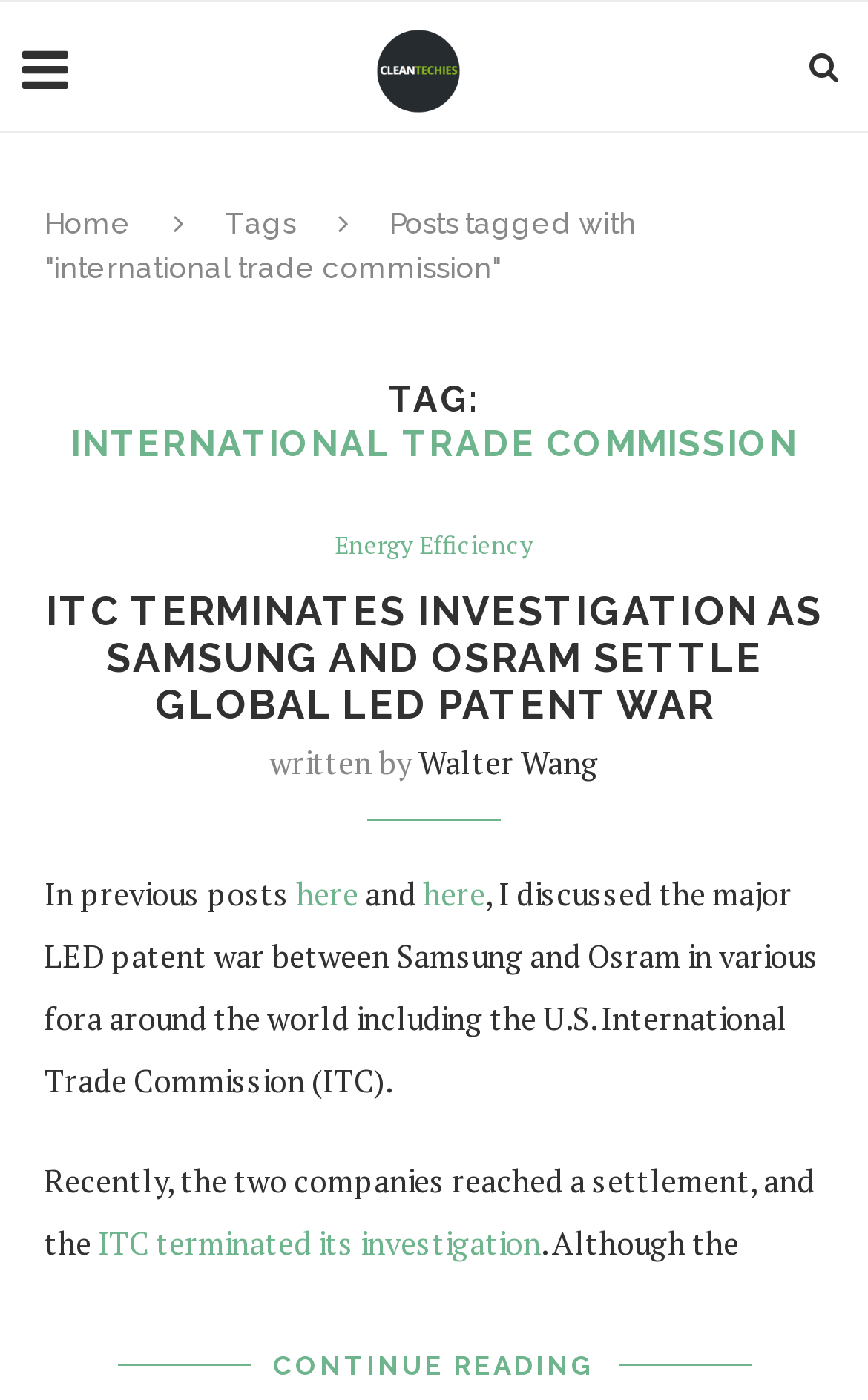Please determine the bounding box coordinates of the clickable area required to carry out the following instruction: "Click on the CleanTechies logo". The coordinates must be four float numbers between 0 and 1, represented as [left, top, right, bottom].

[0.433, 0.005, 0.531, 0.097]